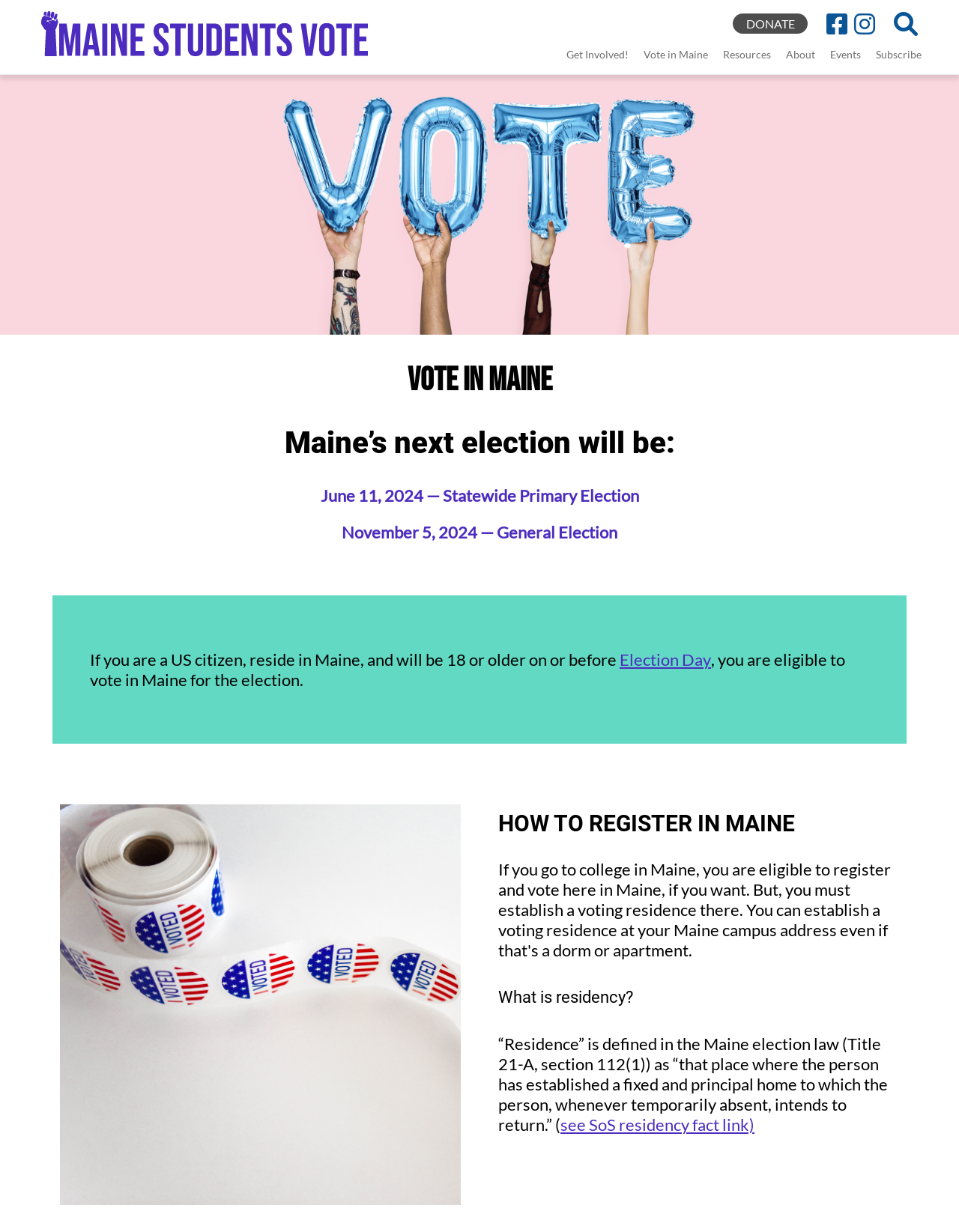Please identify the bounding box coordinates for the region that you need to click to follow this instruction: "Click on 'DONATE' button".

[0.764, 0.011, 0.842, 0.027]